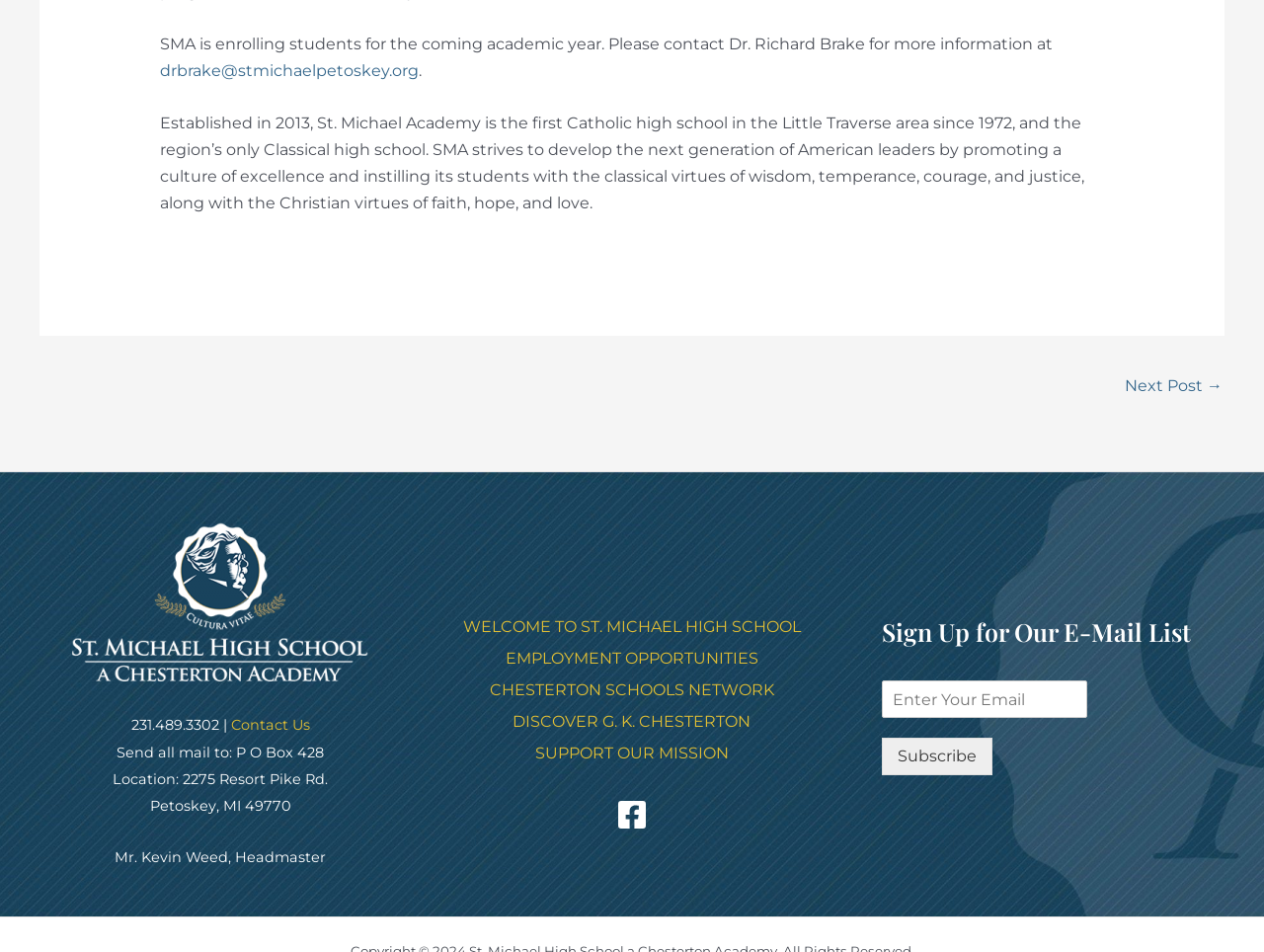What is the name of the headmaster of St. Michael High School?
Based on the image, answer the question with as much detail as possible.

I found the name of the headmaster of St. Michael High School by looking at the static text element that displays the name, which is located near the bottom of the webpage.